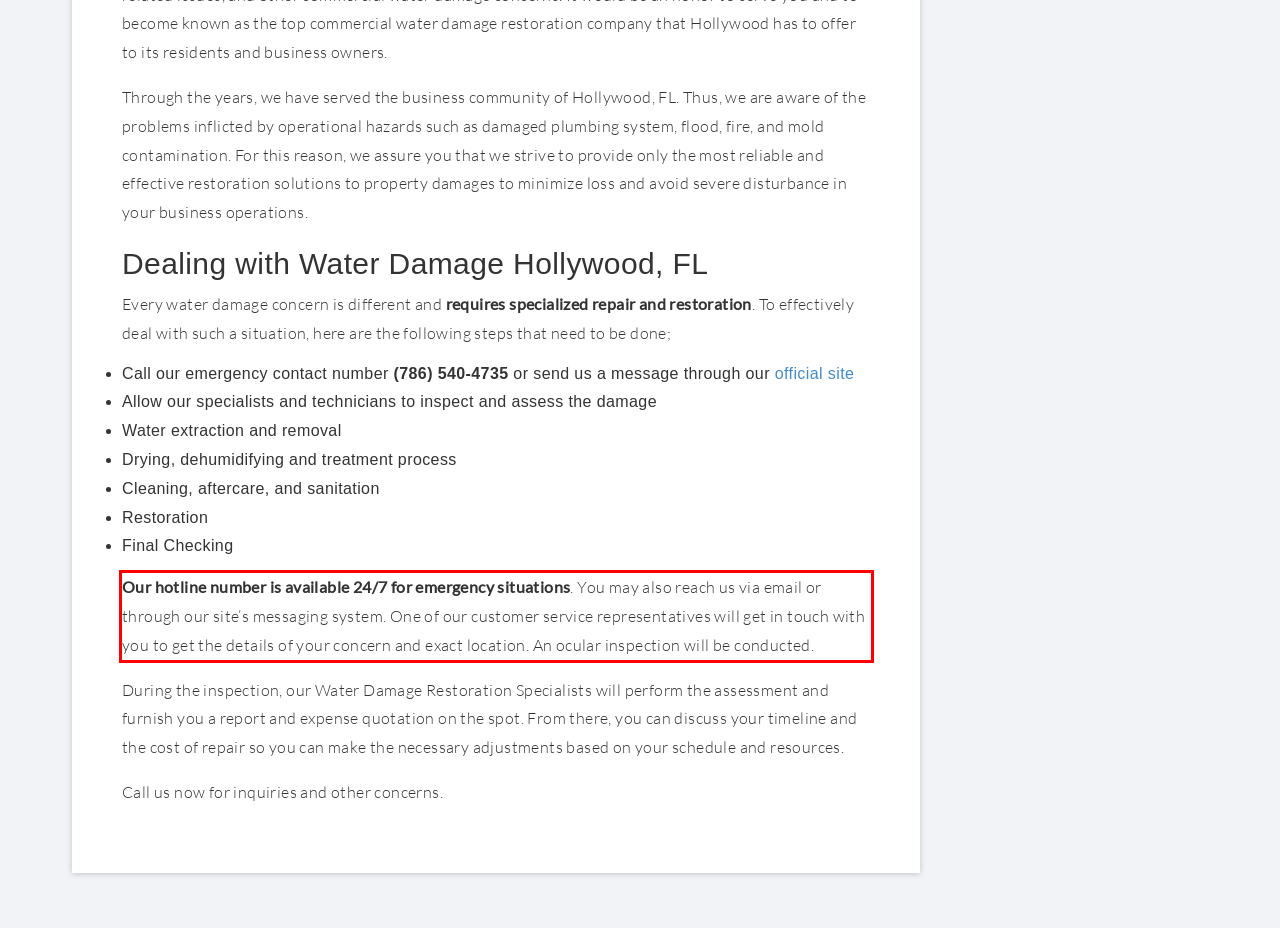Observe the screenshot of the webpage, locate the red bounding box, and extract the text content within it.

Our hotline number is available 24/7 for emergency situations. You may also reach us via email or through our site’s messaging system. One of our customer service representatives will get in touch with you to get the details of your concern and exact location. An ocular inspection will be conducted.